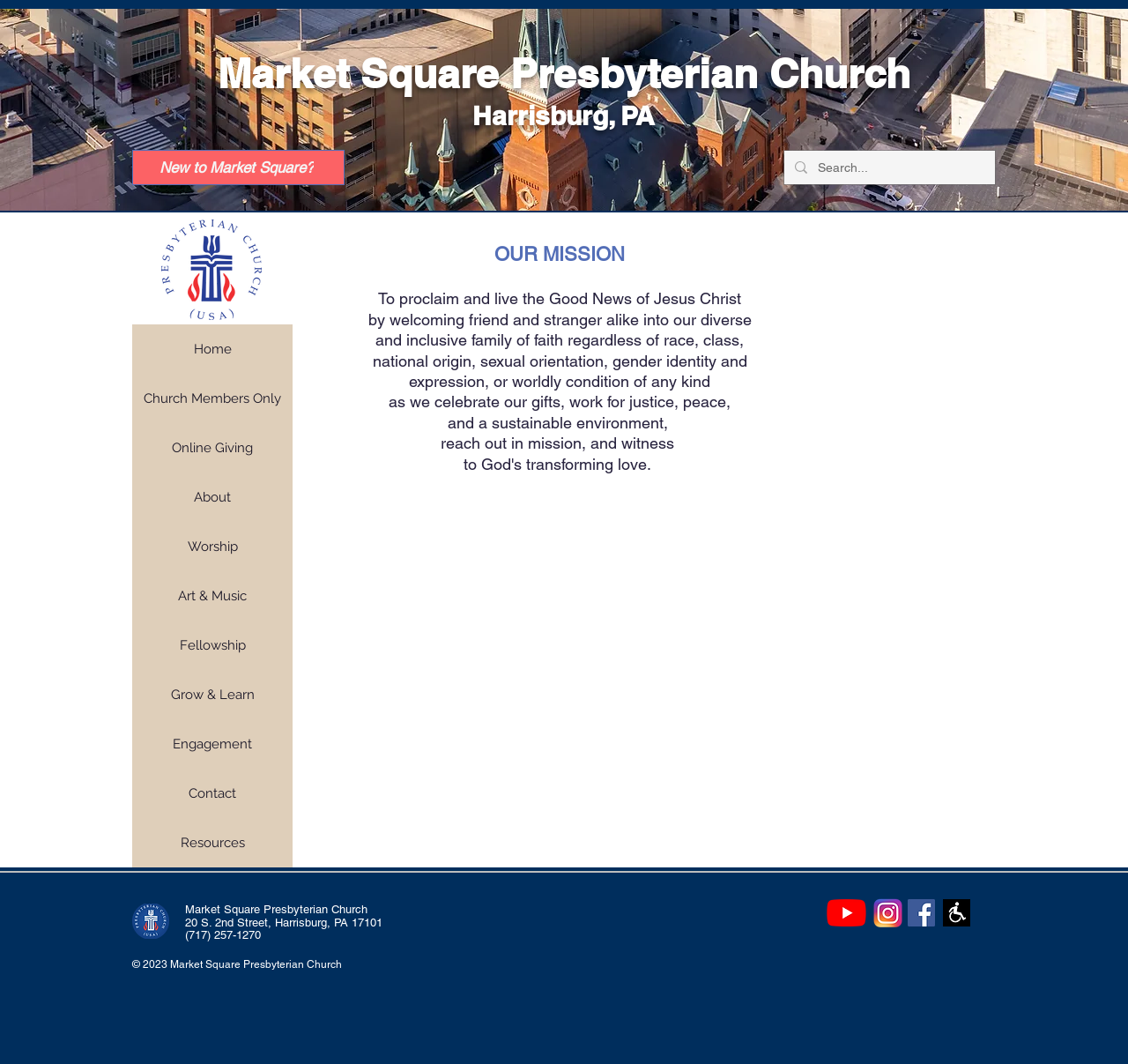Determine the bounding box coordinates for the area that should be clicked to carry out the following instruction: "view Forty Nights".

None